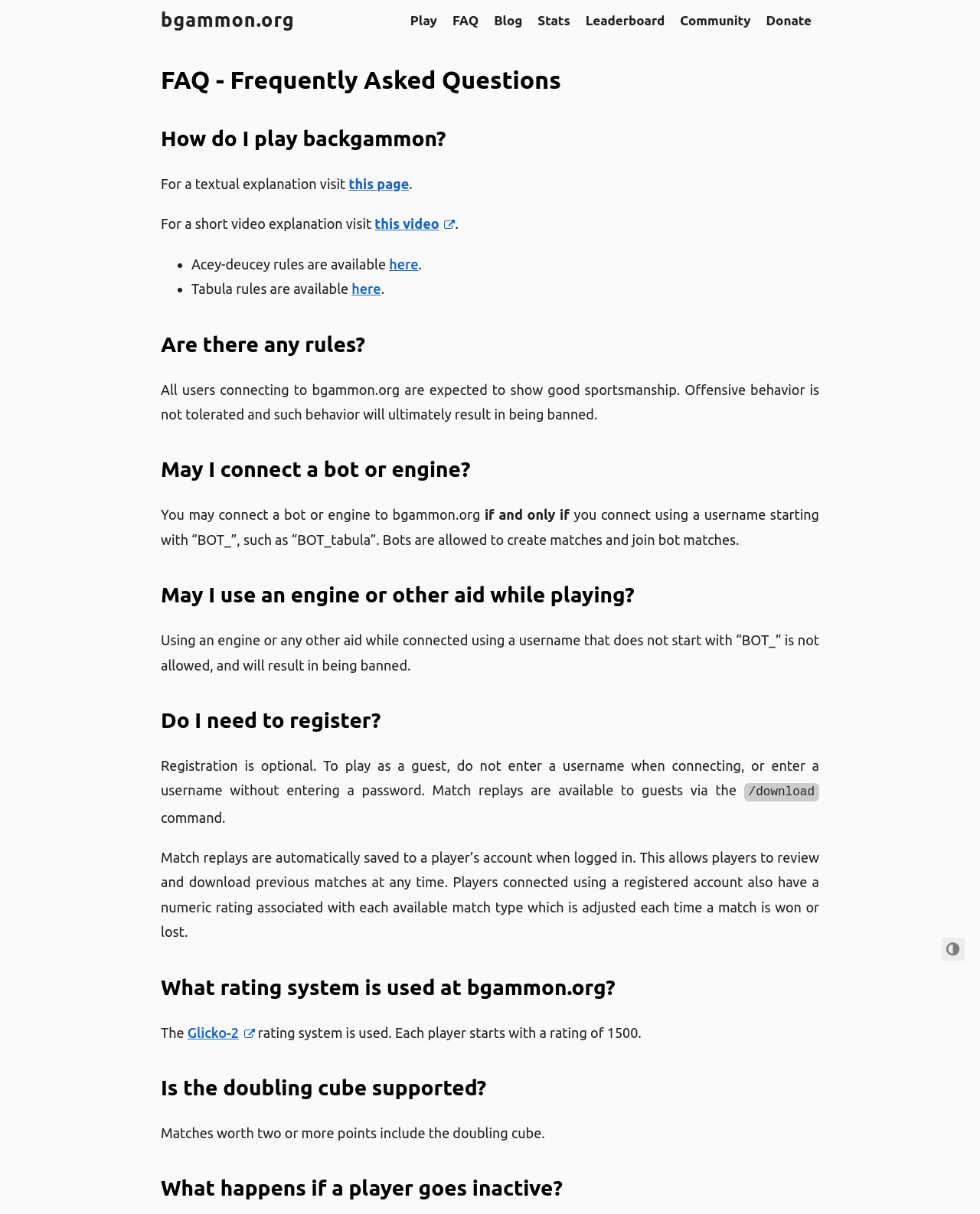What is the title or heading displayed on the webpage?

FAQ - Frequently Asked Questions 